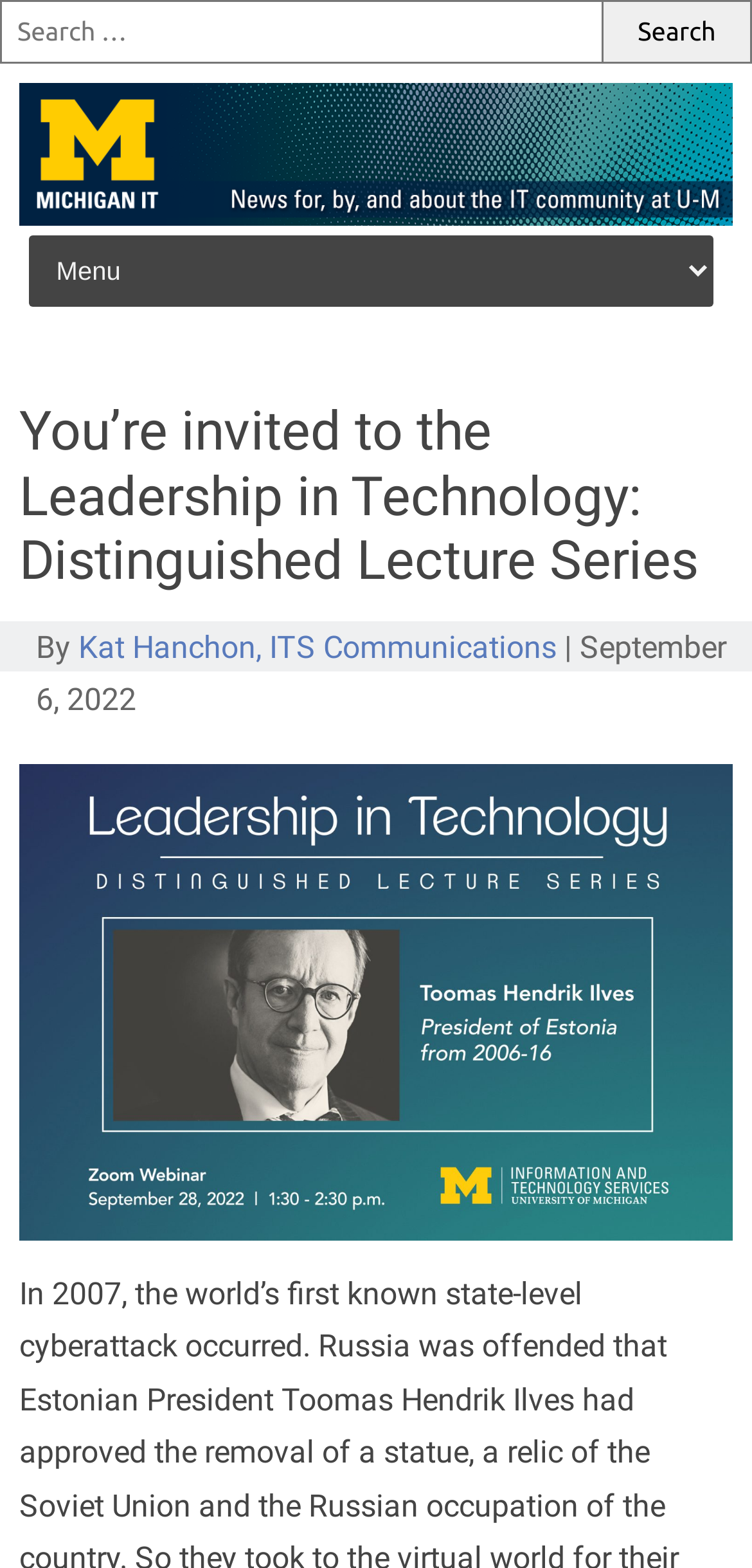Identify and extract the heading text of the webpage.

You’re invited to the Leadership in Technology: Distinguished Lecture Series